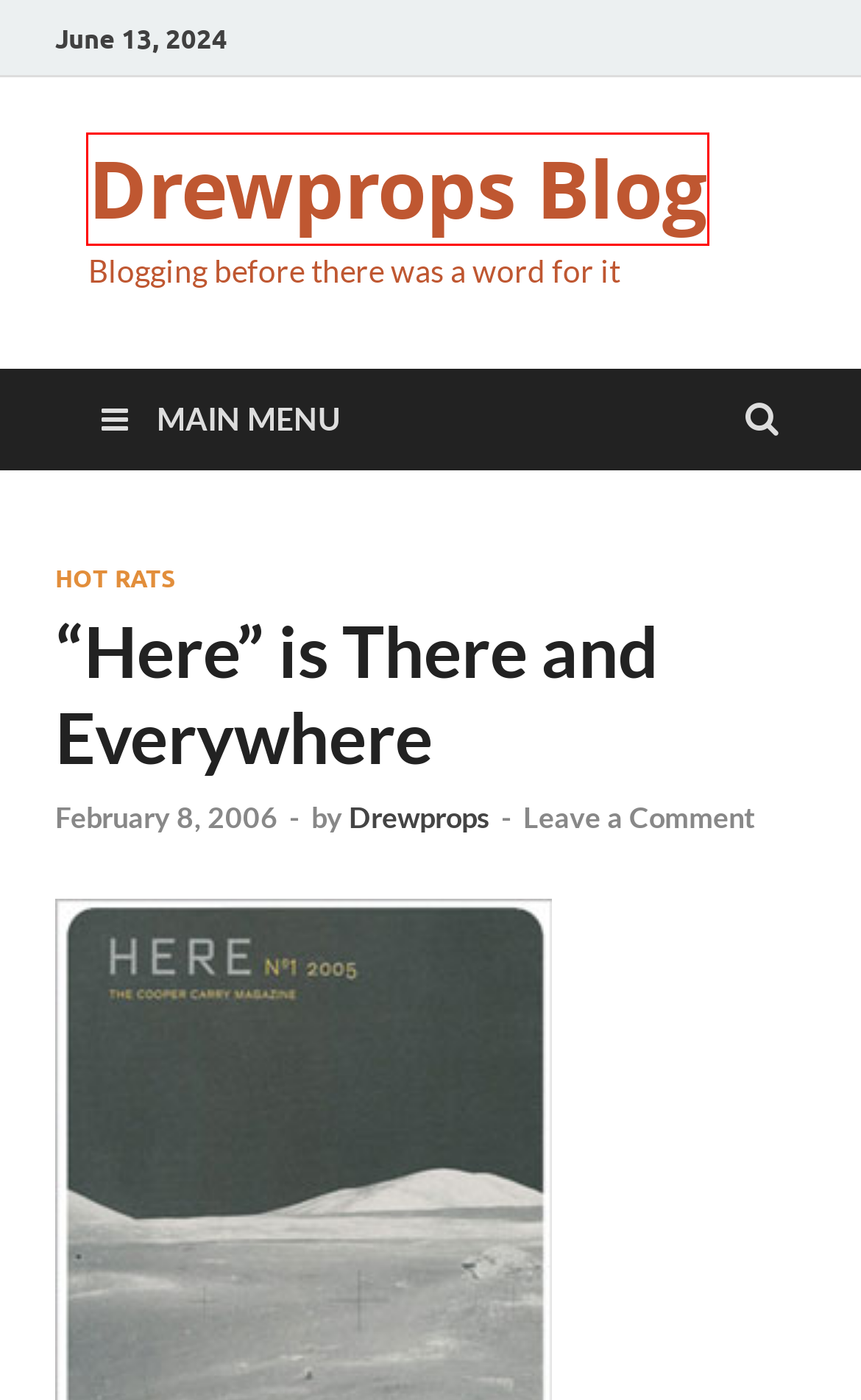You are provided with a screenshot of a webpage highlighting a UI element with a red bounding box. Choose the most suitable webpage description that matches the new page after clicking the element in the bounding box. Here are the candidates:
A. WordPress Archives » Drewprops Blog
B. Secret World Archives » Drewprops Blog
C. Smart Design Archives » Drewprops Blog
D. Theme: High End » Drewprops Blog
E. Science Fiction Archives » Drewprops Blog
F. Drewprops Blog » Blogging before there was a word for it
G. Hot Rats Archives » Drewprops Blog
H. Hymn Archives » Drewprops Blog

F